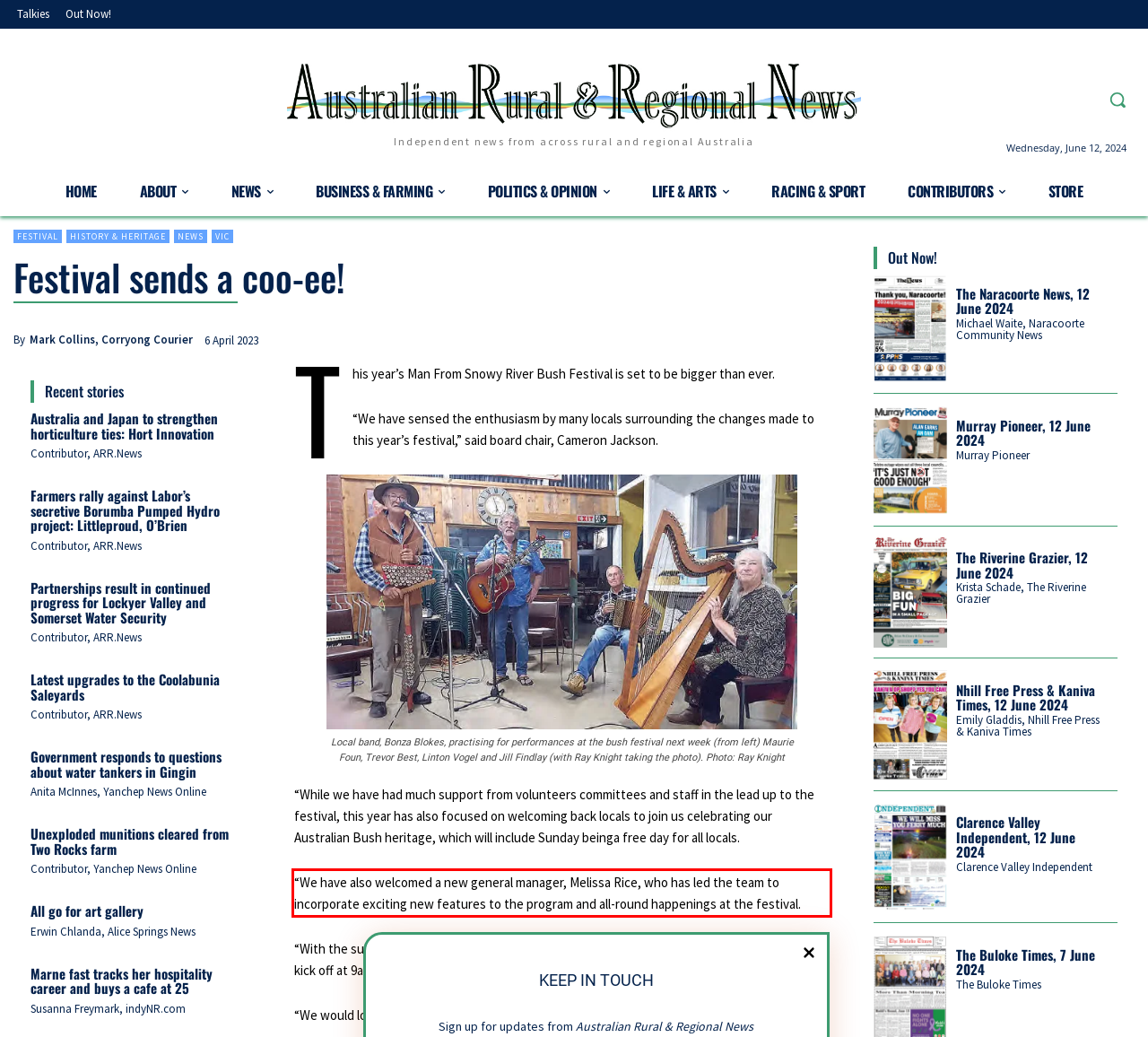Review the webpage screenshot provided, and perform OCR to extract the text from the red bounding box.

“We have also welcomed a new general manager, Melissa Rice, who has led the team to incorporate exciting new features to the program and all-round happenings at the festival.